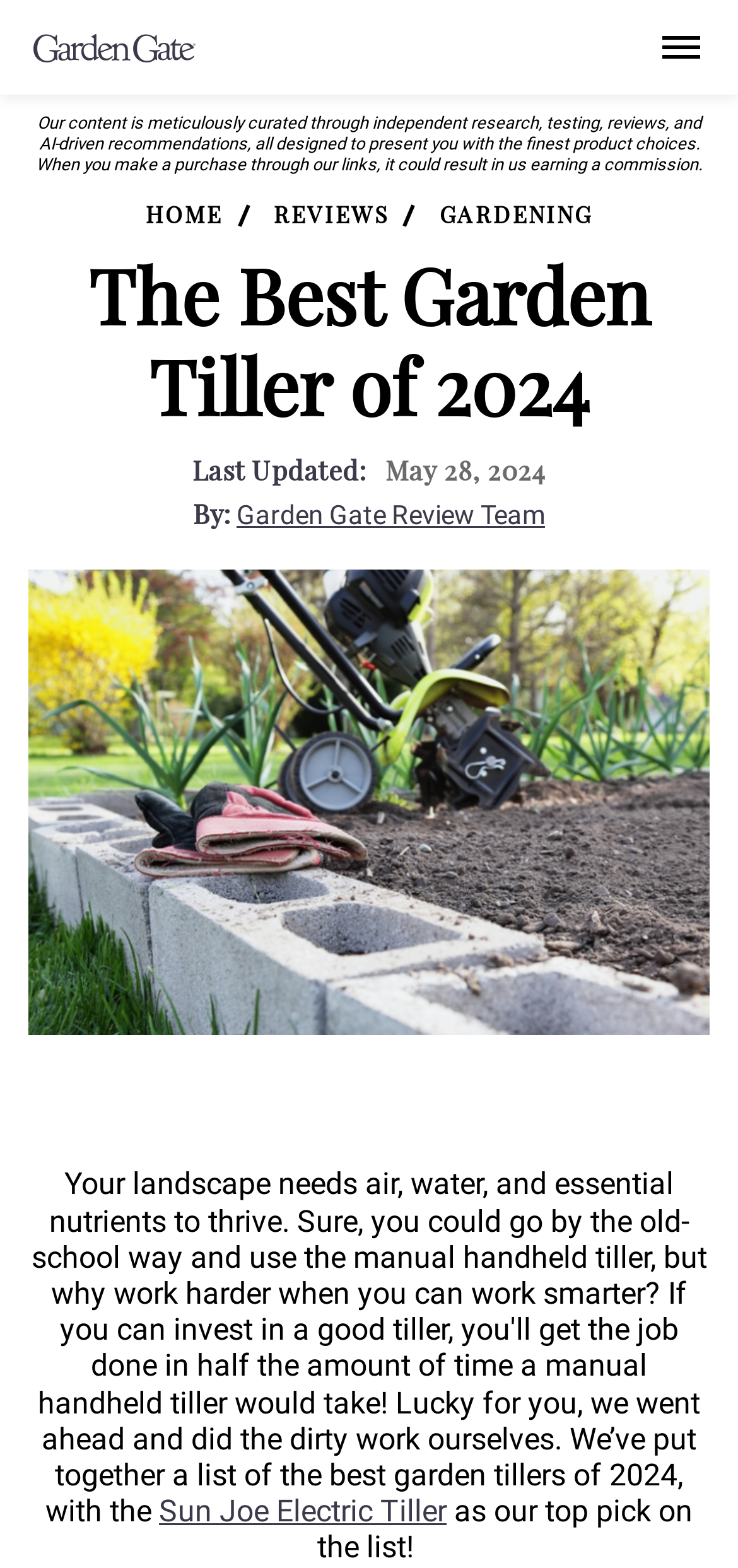Predict the bounding box coordinates for the UI element described as: "aria-label="B&T Manufacturing" title="← B&T Manufacturing"". The coordinates should be four float numbers between 0 and 1, presented as [left, top, right, bottom].

None